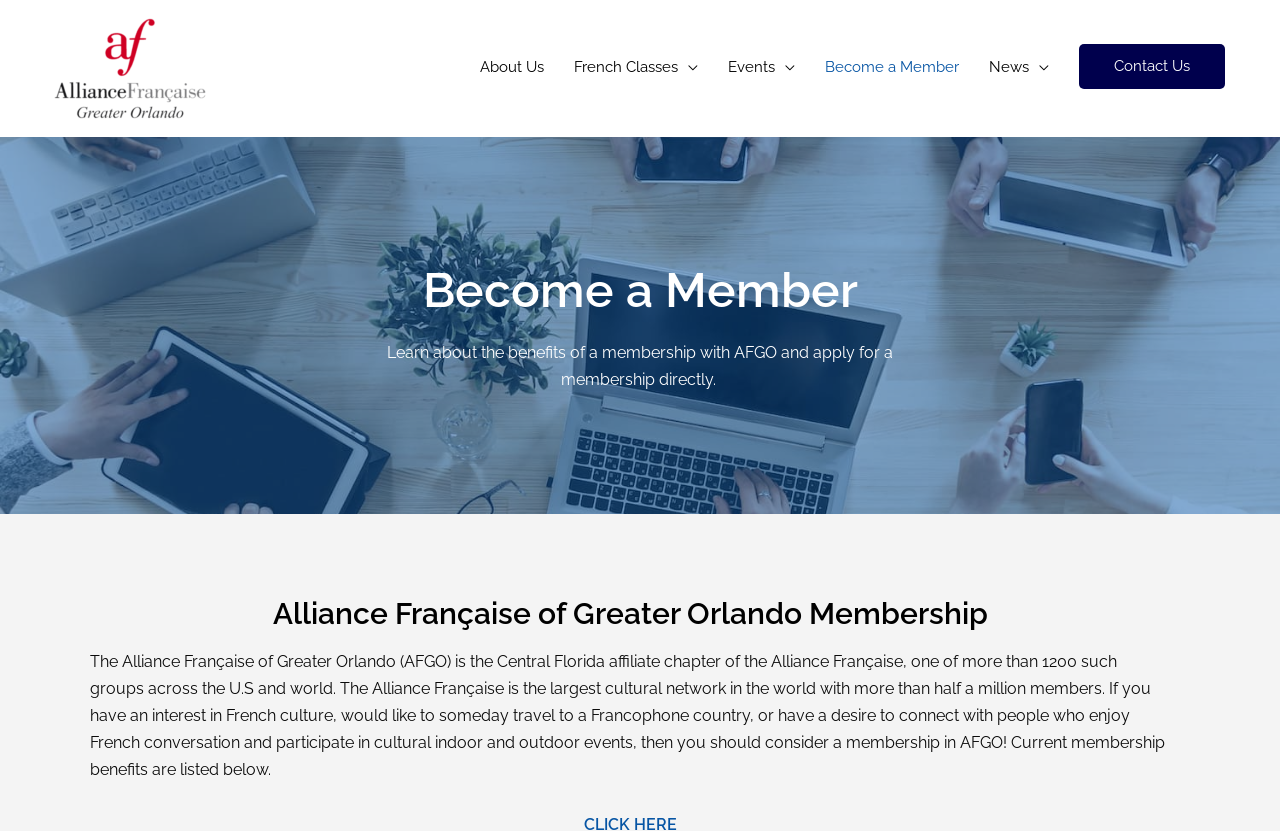Determine the bounding box coordinates for the area that needs to be clicked to fulfill this task: "Read about Alliance Française of Greater Orlando Membership". The coordinates must be given as four float numbers between 0 and 1, i.e., [left, top, right, bottom].

[0.07, 0.714, 0.914, 0.761]